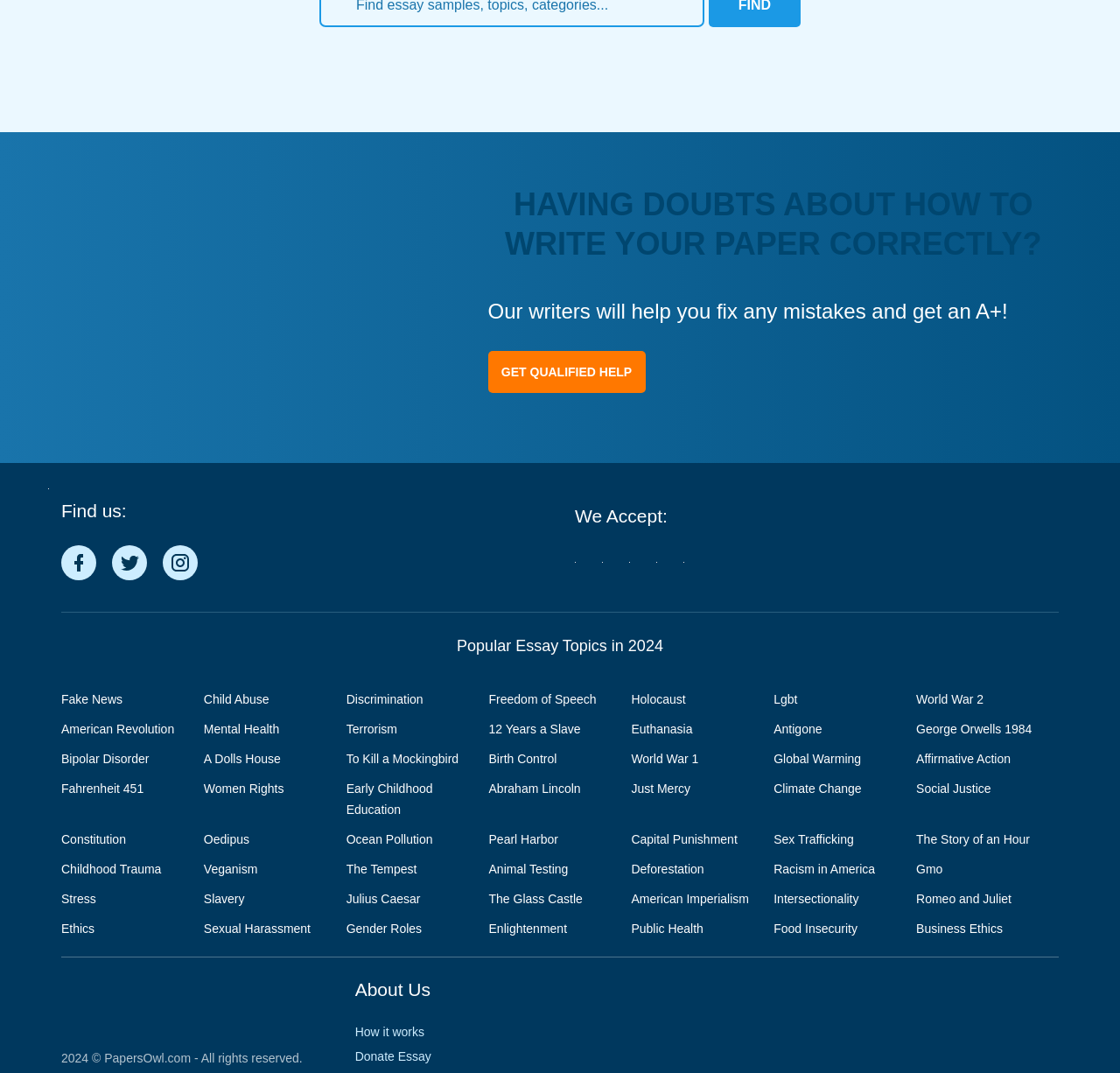Locate the bounding box coordinates of the area where you should click to accomplish the instruction: "Learn about the company on the About Us page".

[0.317, 0.913, 0.384, 0.932]